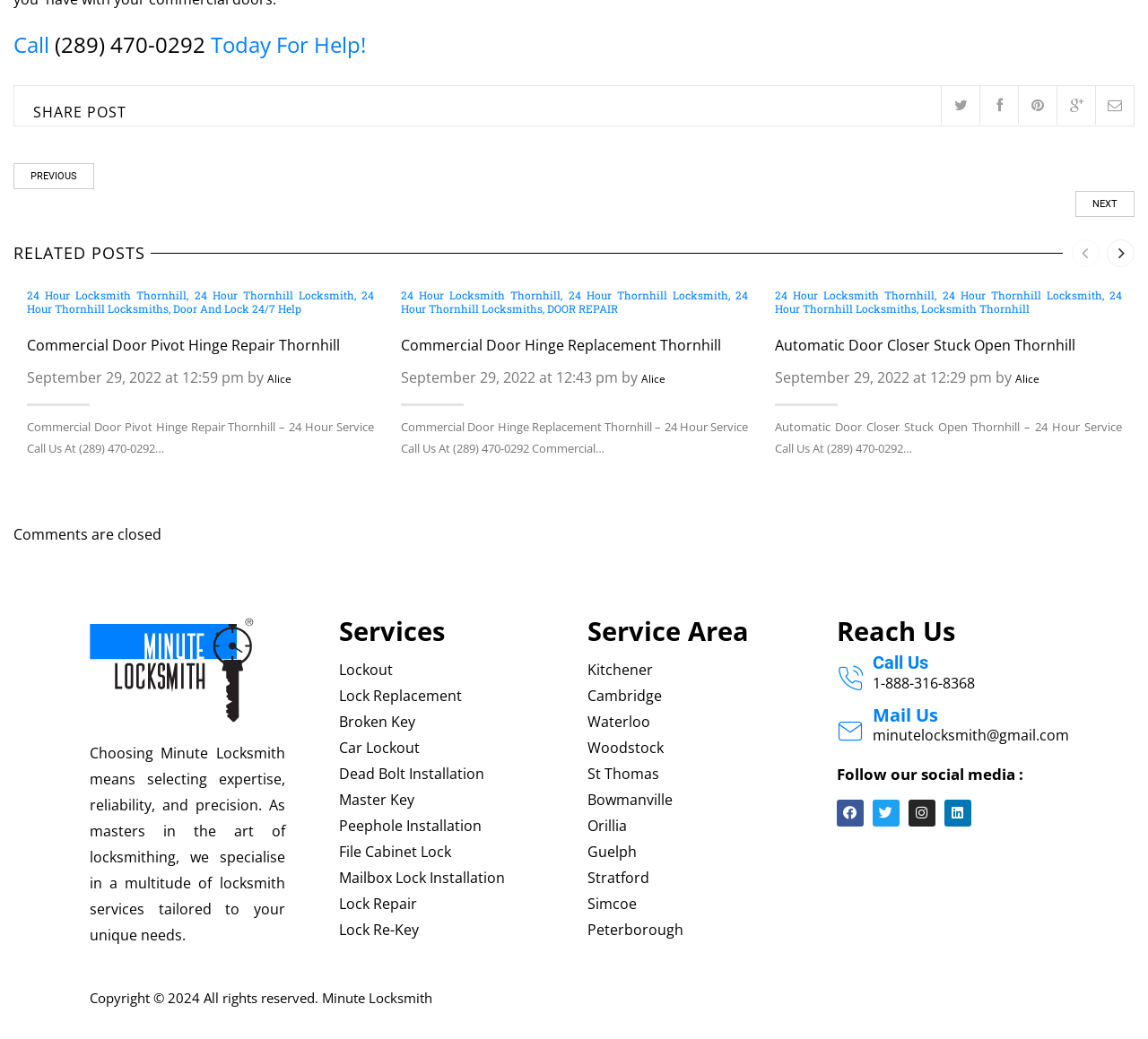What social media platforms can I follow Minute Locksmith on?
Provide a detailed answer to the question, using the image to inform your response.

The webpage mentions 'Follow our social media :' but does not specify which social media platforms Minute Locksmith is on.